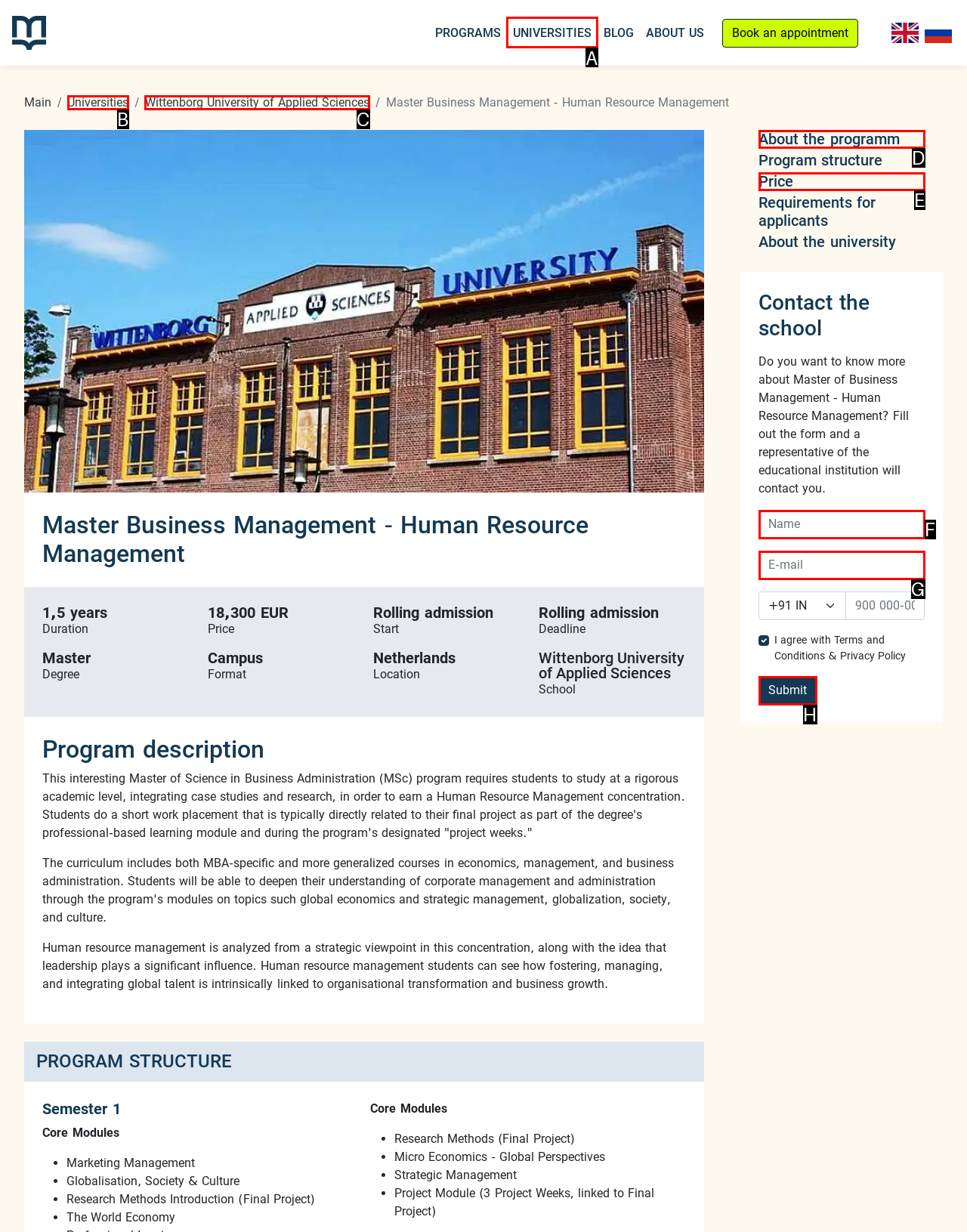Tell me the letter of the UI element to click in order to accomplish the following task: View universities
Answer with the letter of the chosen option from the given choices directly.

A